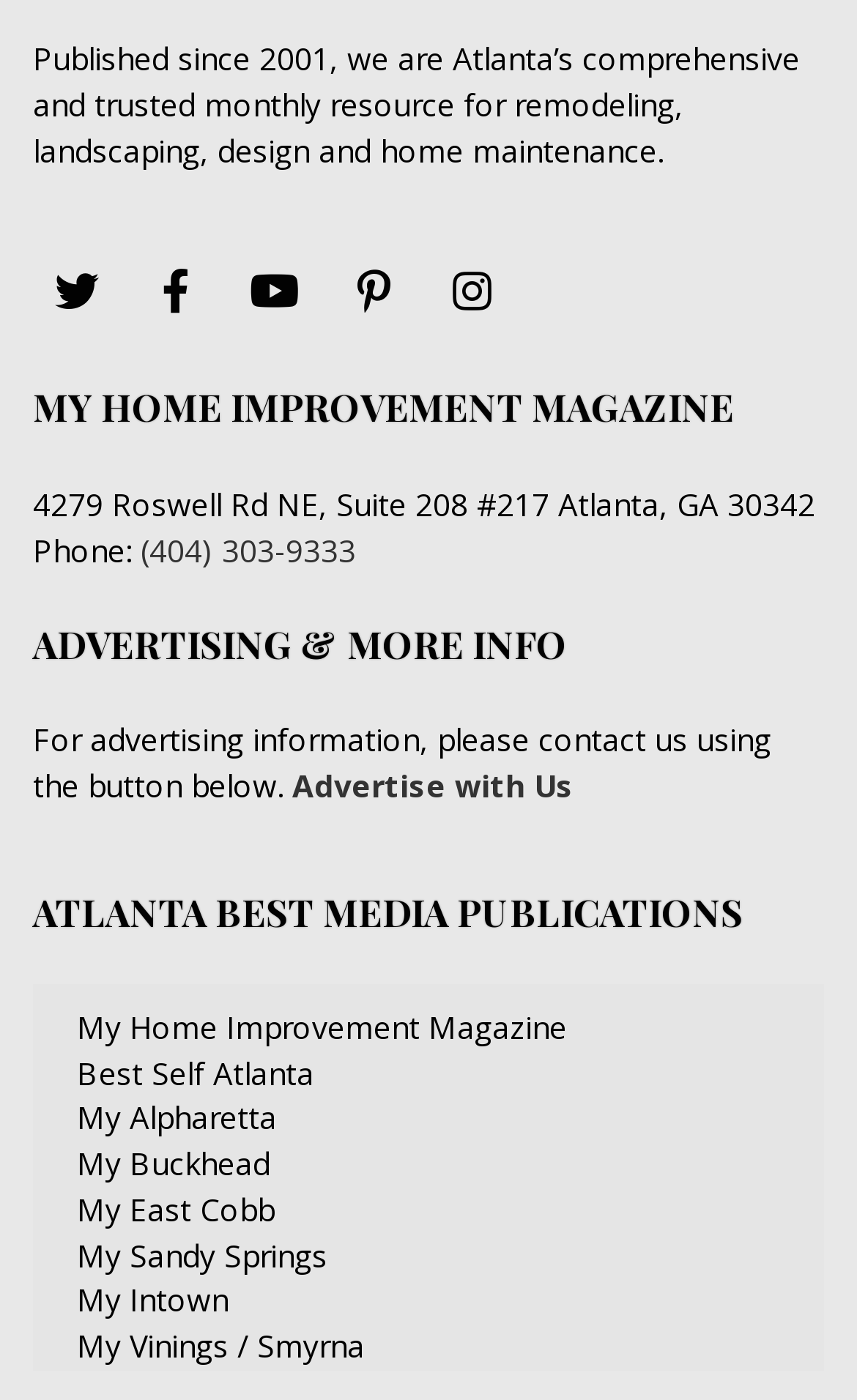Please identify the bounding box coordinates of the element's region that I should click in order to complete the following instruction: "Visit Facebook page". The bounding box coordinates consist of four float numbers between 0 and 1, i.e., [left, top, right, bottom].

[0.154, 0.178, 0.256, 0.24]